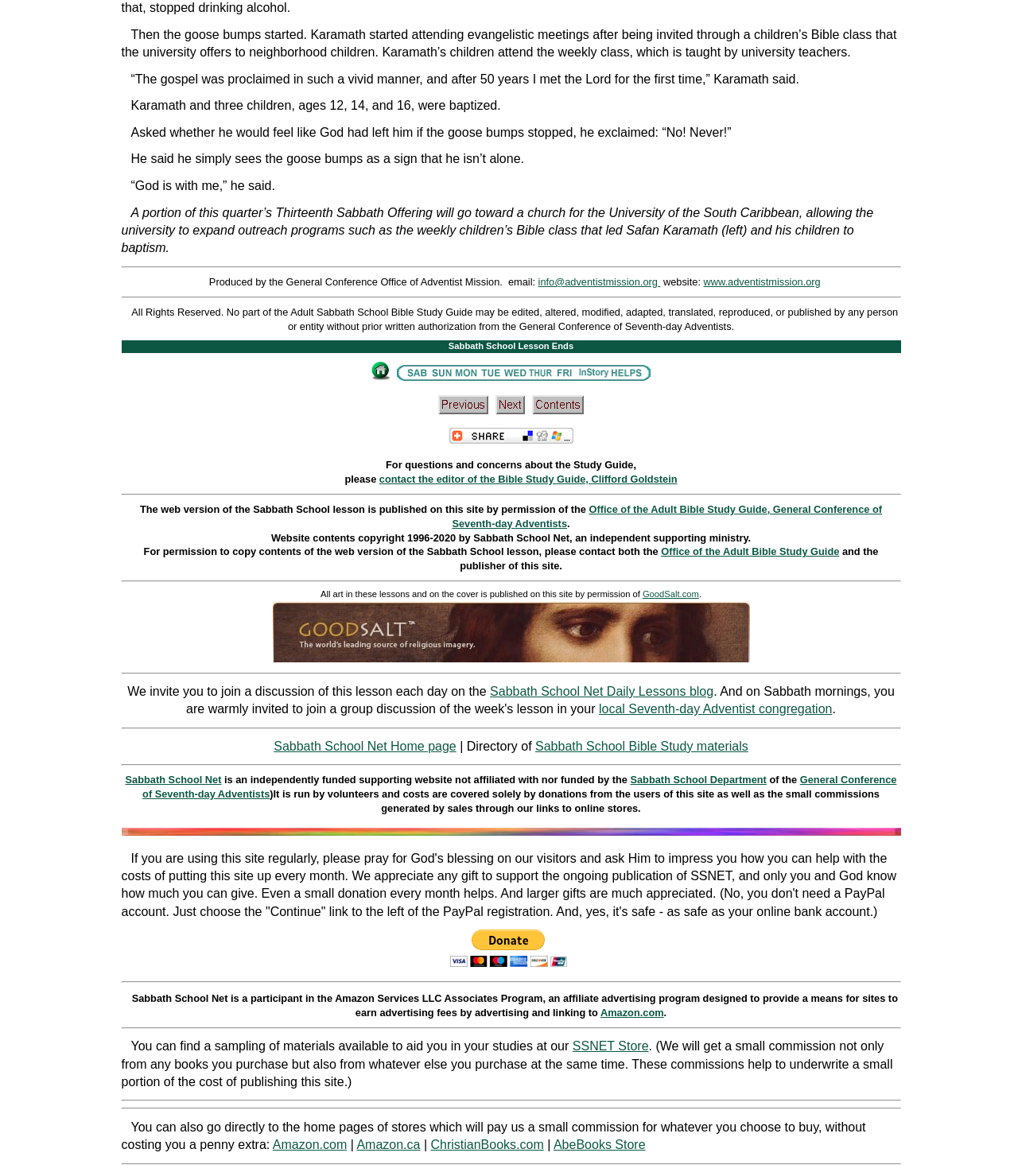Provide the bounding box coordinates of the section that needs to be clicked to accomplish the following instruction: "Contact the editor of the Bible Study Guide."

[0.373, 0.402, 0.665, 0.412]